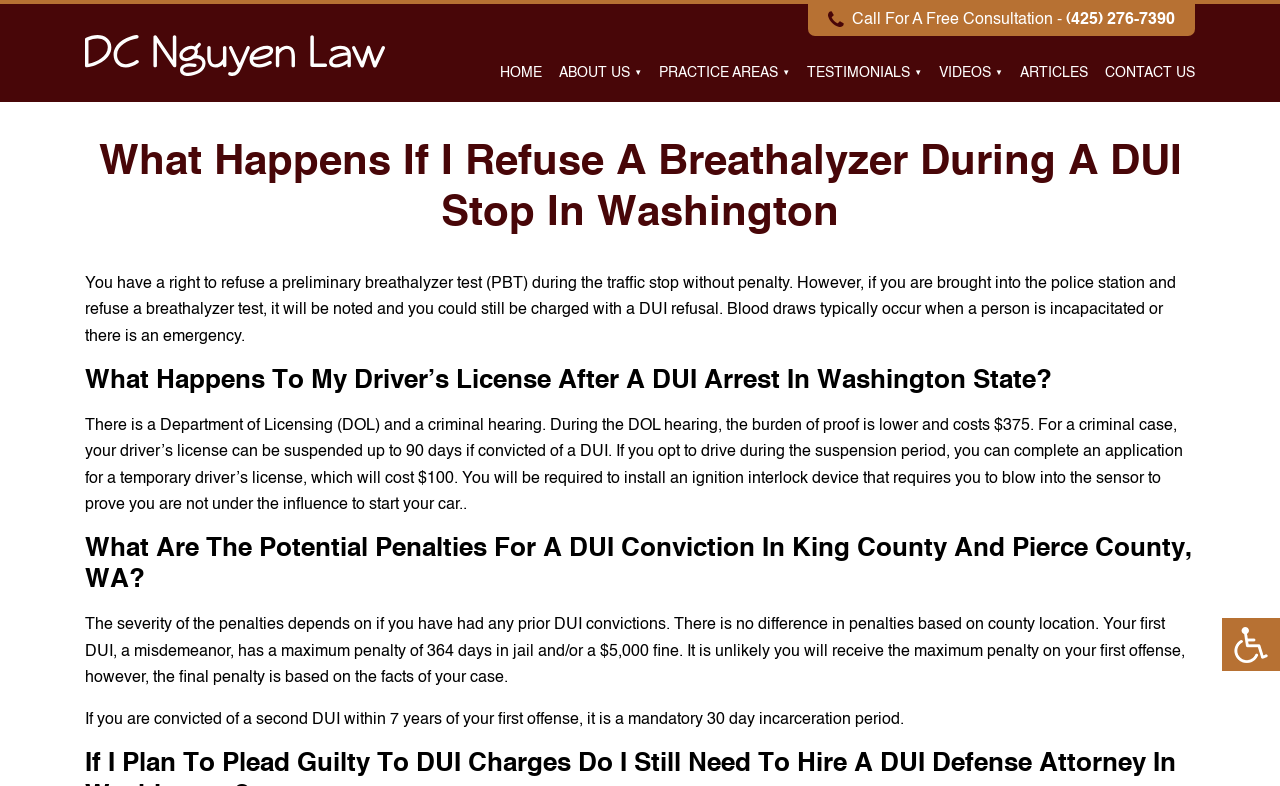How much does a DOL hearing cost?
Carefully analyze the image and provide a thorough answer to the question.

The webpage states that during a DOL hearing, the burden of proof is lower and costs $375, which is a separate process from the criminal case.